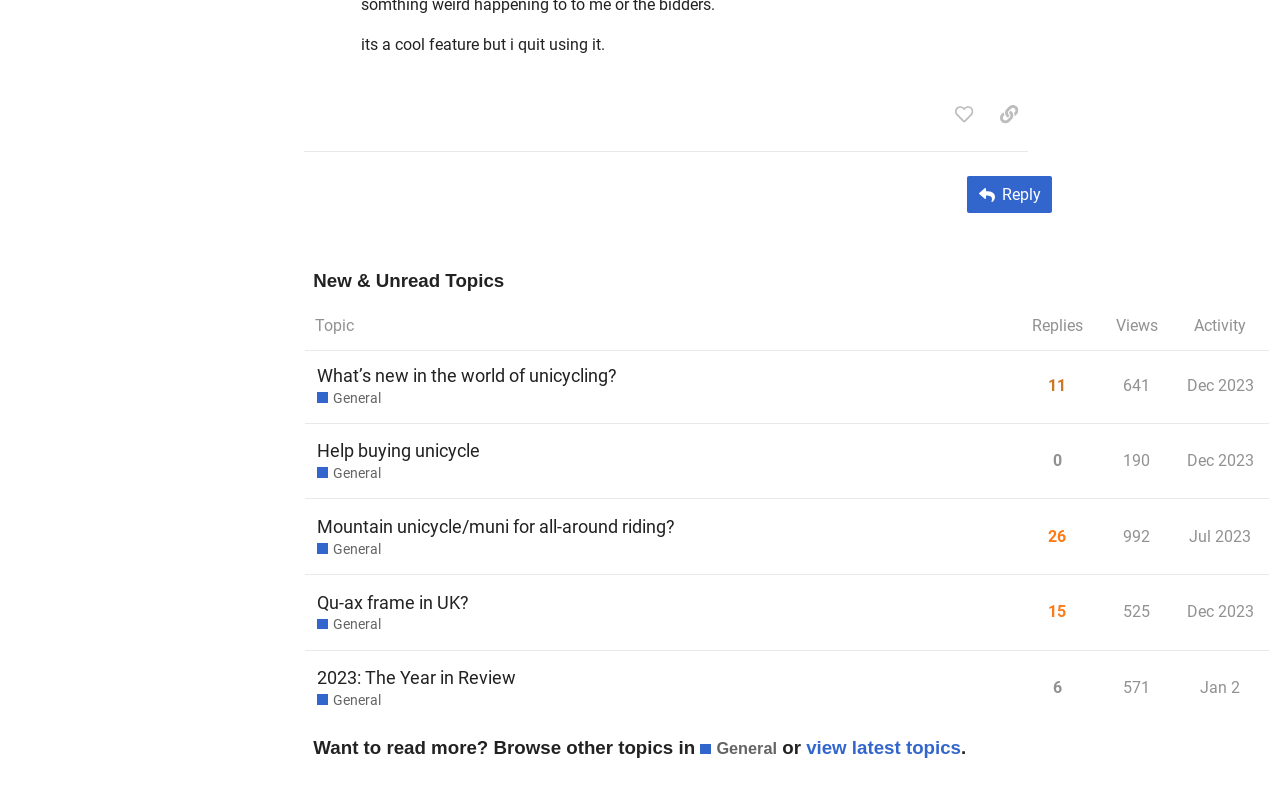Locate the bounding box coordinates of the area you need to click to fulfill this instruction: 'View the commenting policy'. The coordinates must be in the form of four float numbers ranging from 0 to 1: [left, top, right, bottom].

None